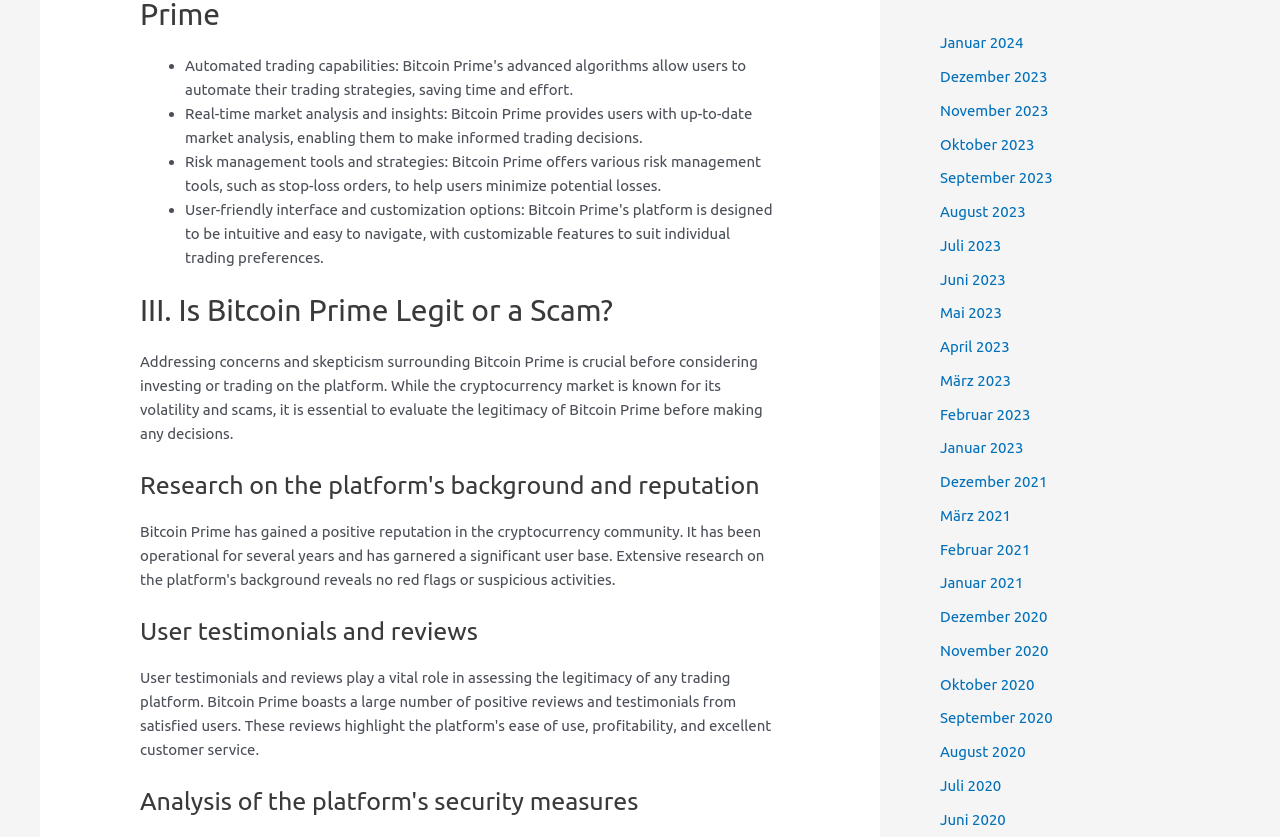Pinpoint the bounding box coordinates of the clickable element to carry out the following instruction: "Click on 'Januar 2024'."

[0.734, 0.041, 0.8, 0.061]